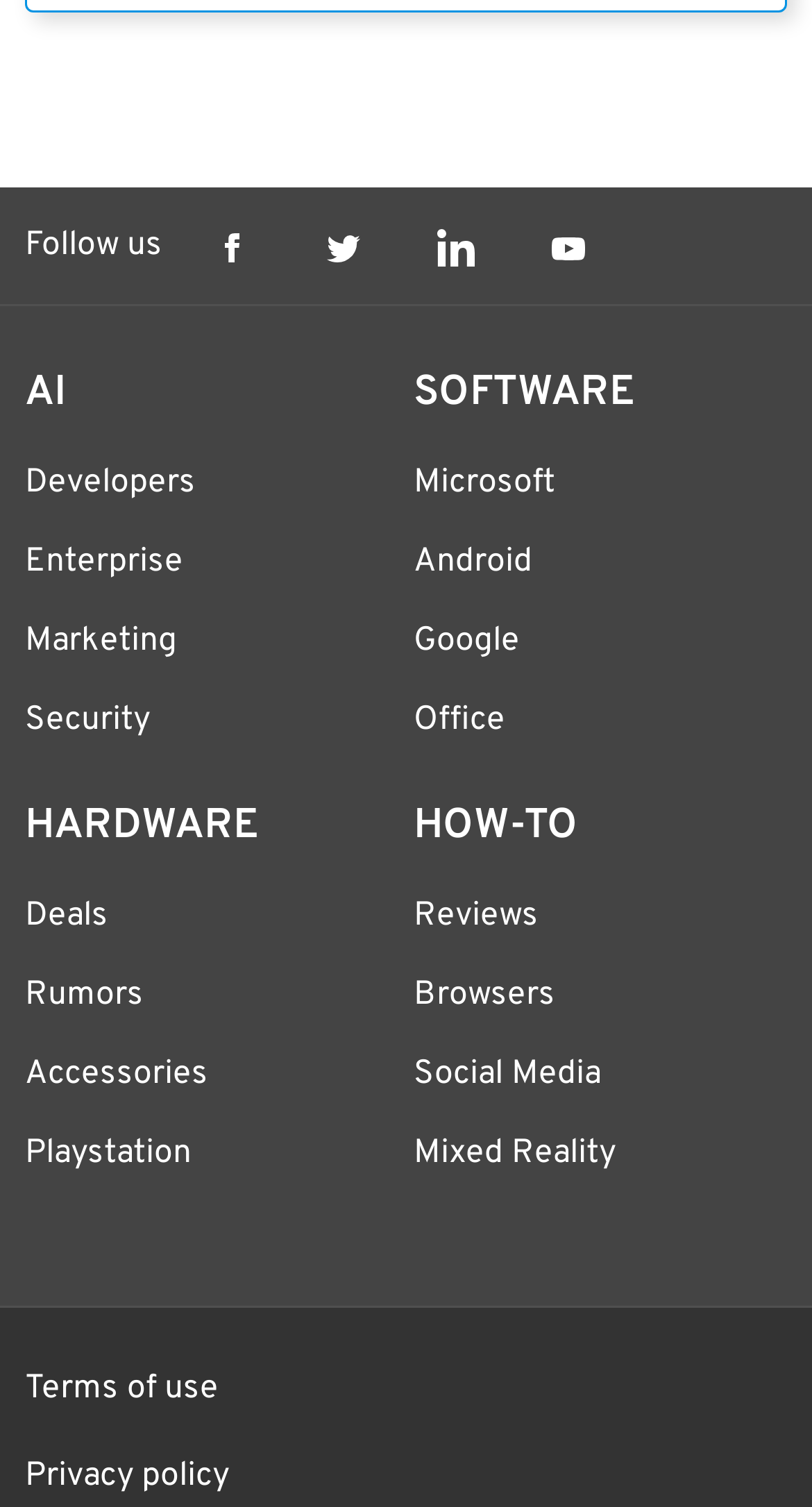Based on the provided description, "Security", find the bounding box of the corresponding UI element in the screenshot.

[0.031, 0.465, 0.185, 0.493]